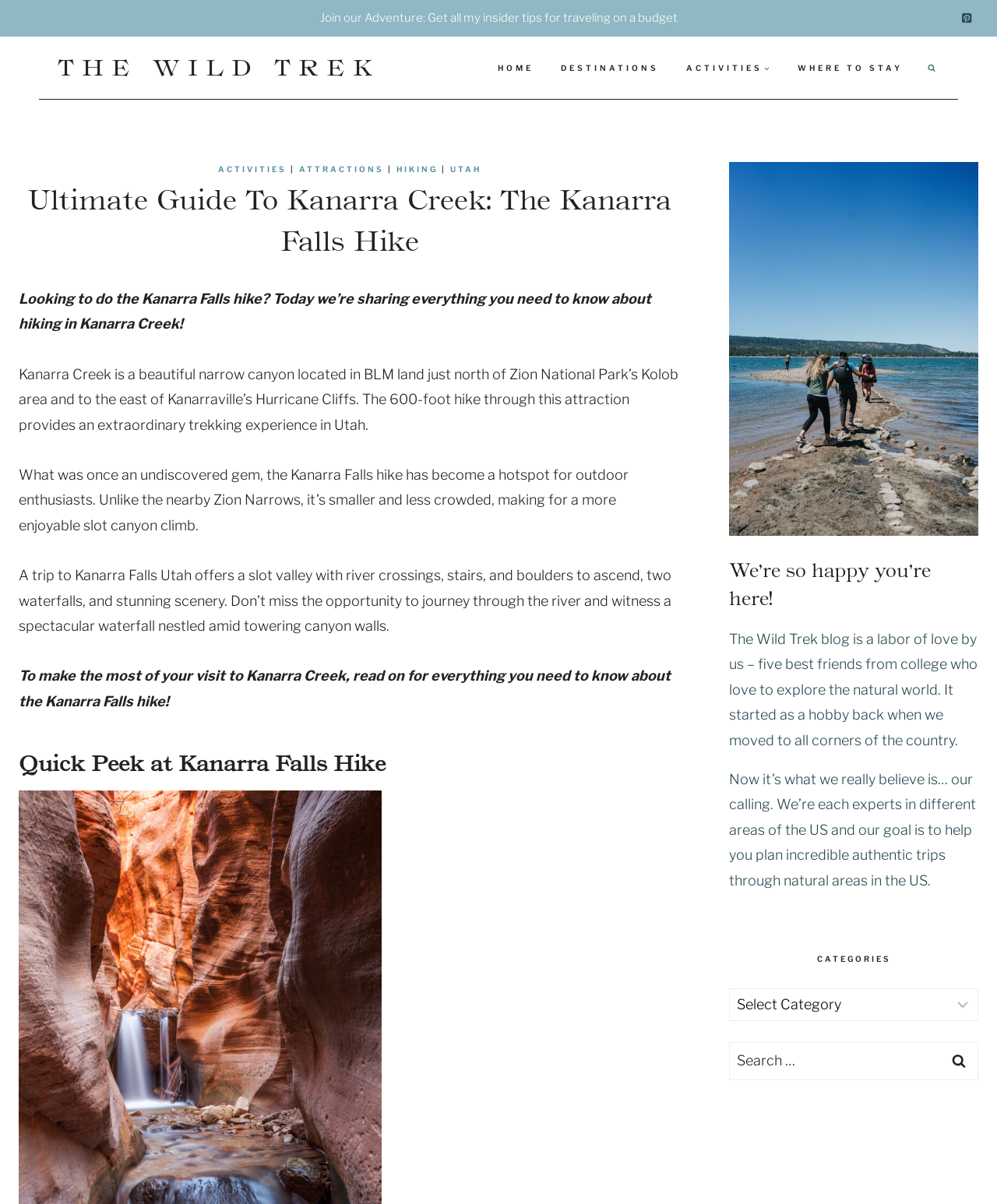Refer to the image and offer a detailed explanation in response to the question: How many waterfalls are there in Kanarra Falls Utah?

I read the article and found that it mentions 'two waterfalls' in Kanarra Falls Utah, indicating that there are two waterfalls in the area.